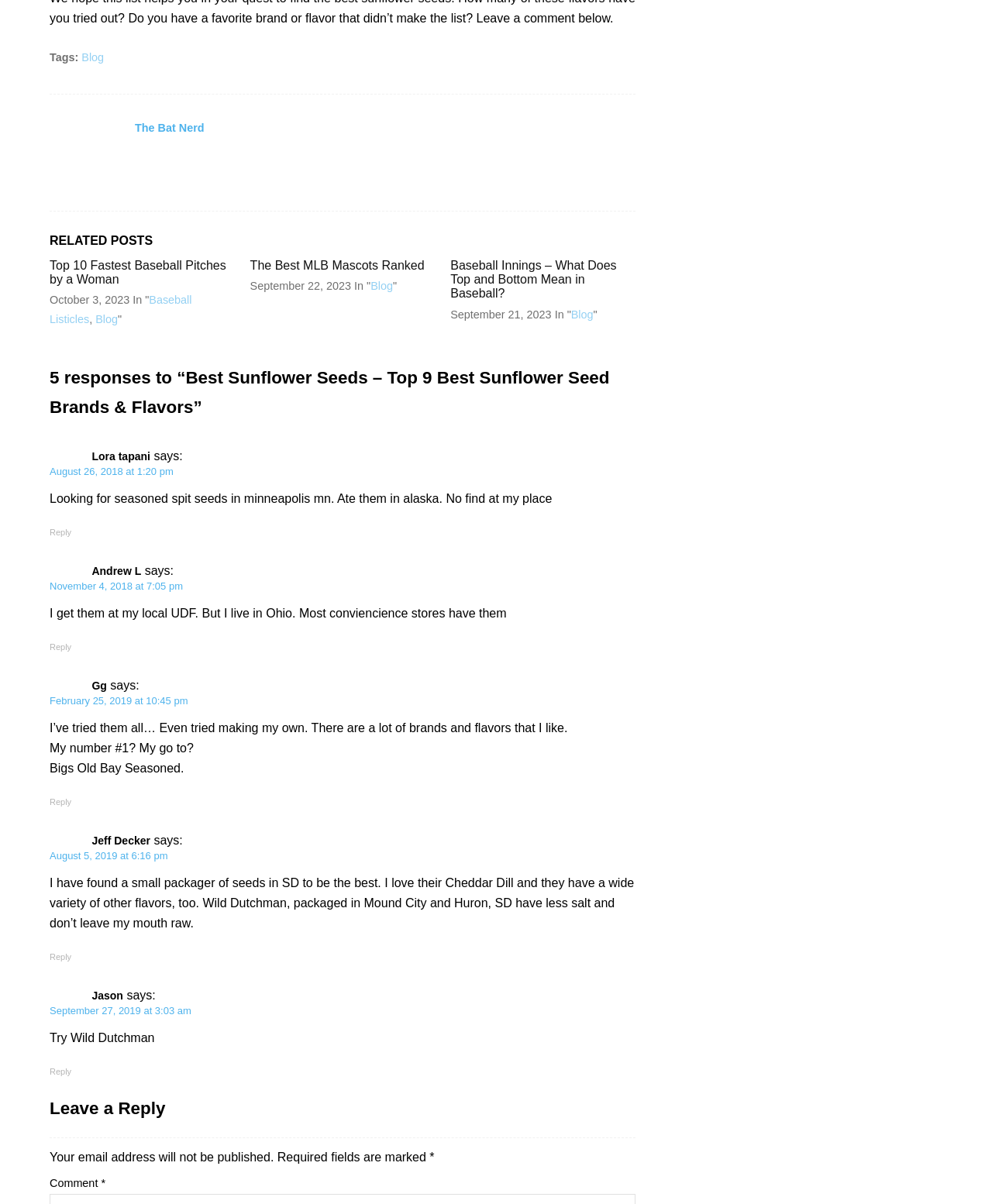Use a single word or phrase to answer this question: 
What is the name of the person who commented on August 26, 2018 at 1:20 pm?

Lora tapani